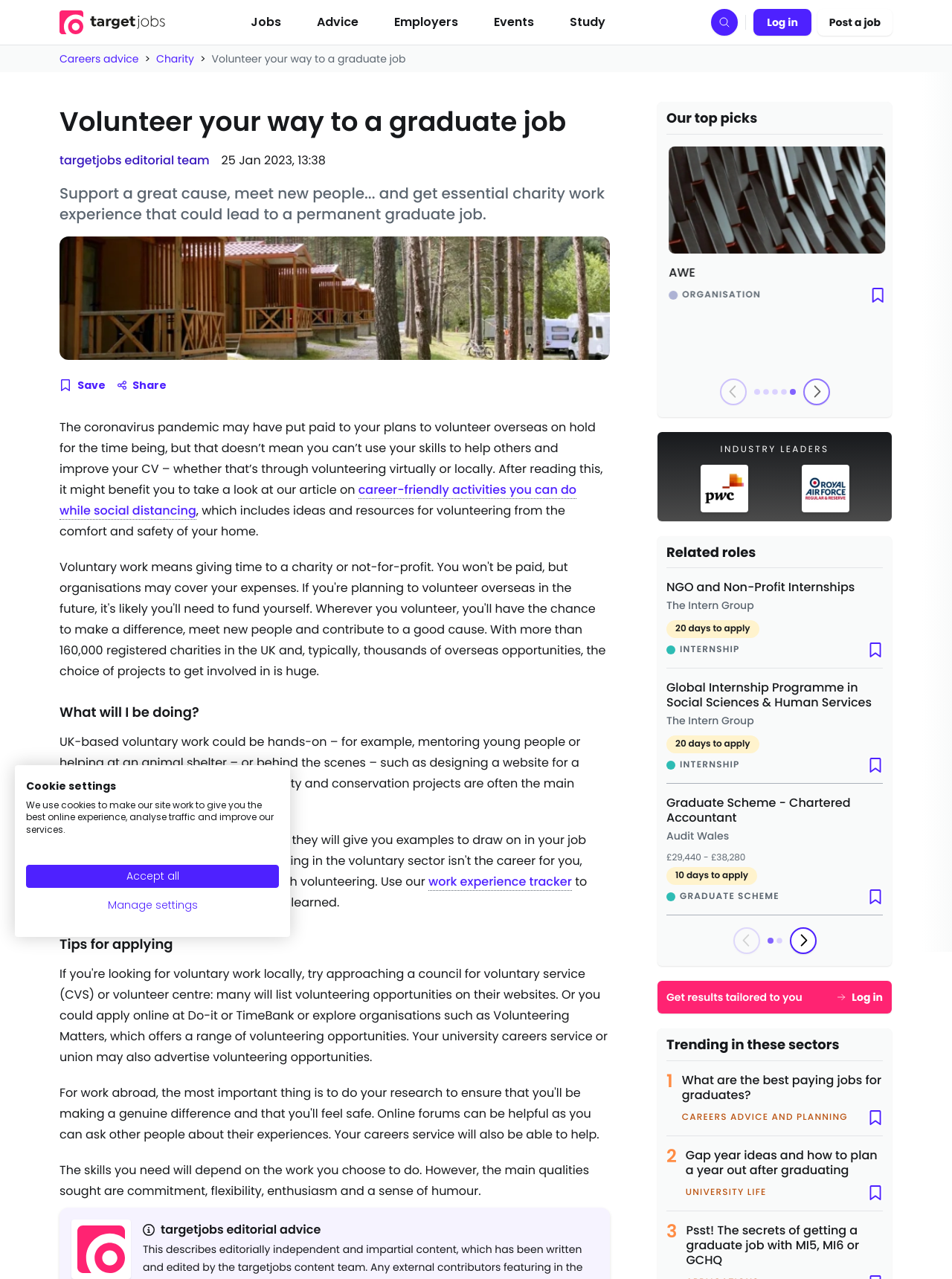Given the element description "Accept all", identify the bounding box of the corresponding UI element.

[0.027, 0.676, 0.293, 0.694]